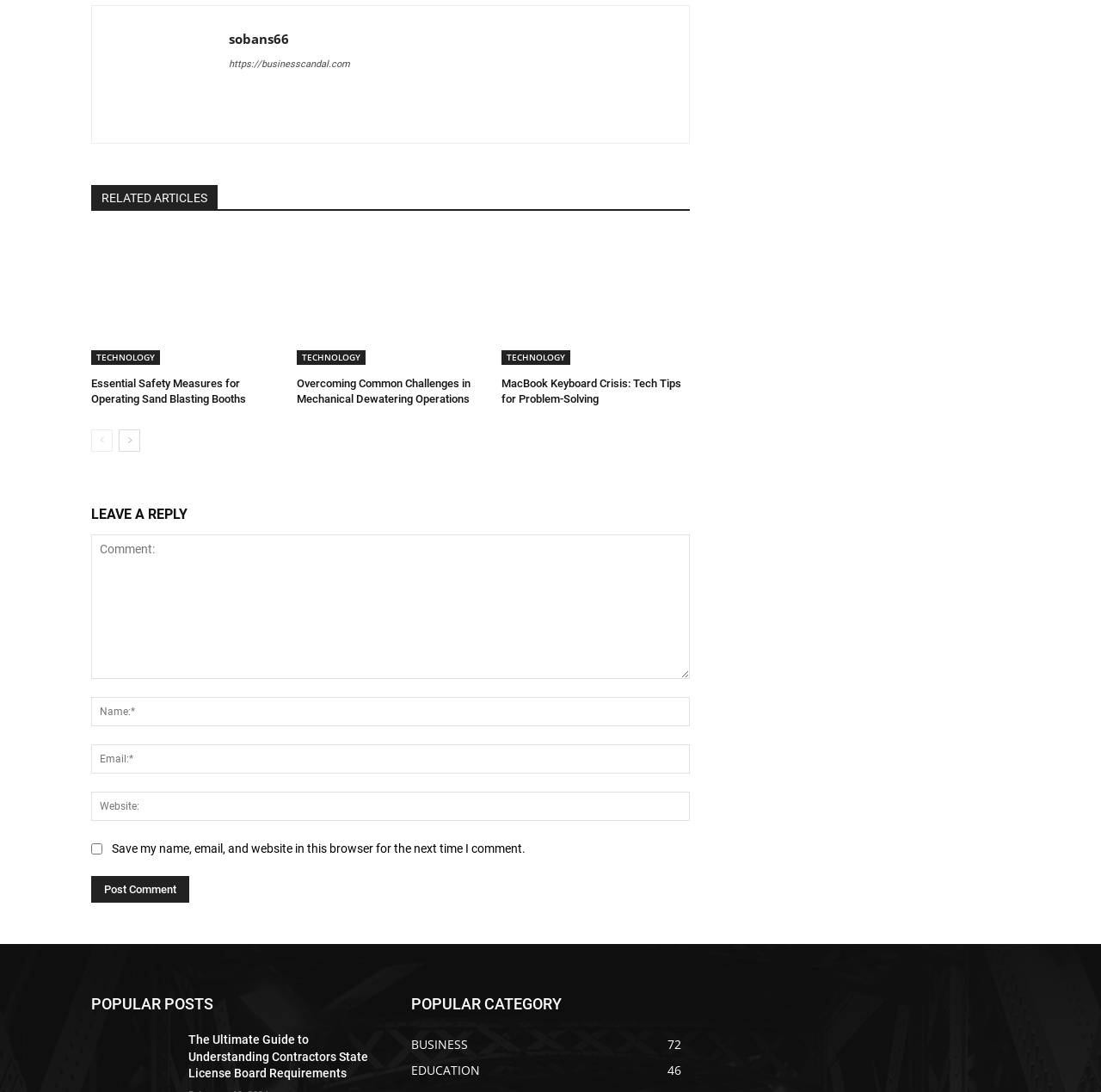Locate the bounding box coordinates of the area to click to fulfill this instruction: "Leave a reply". The bounding box should be presented as four float numbers between 0 and 1, in the order [left, top, right, bottom].

[0.083, 0.46, 0.627, 0.484]